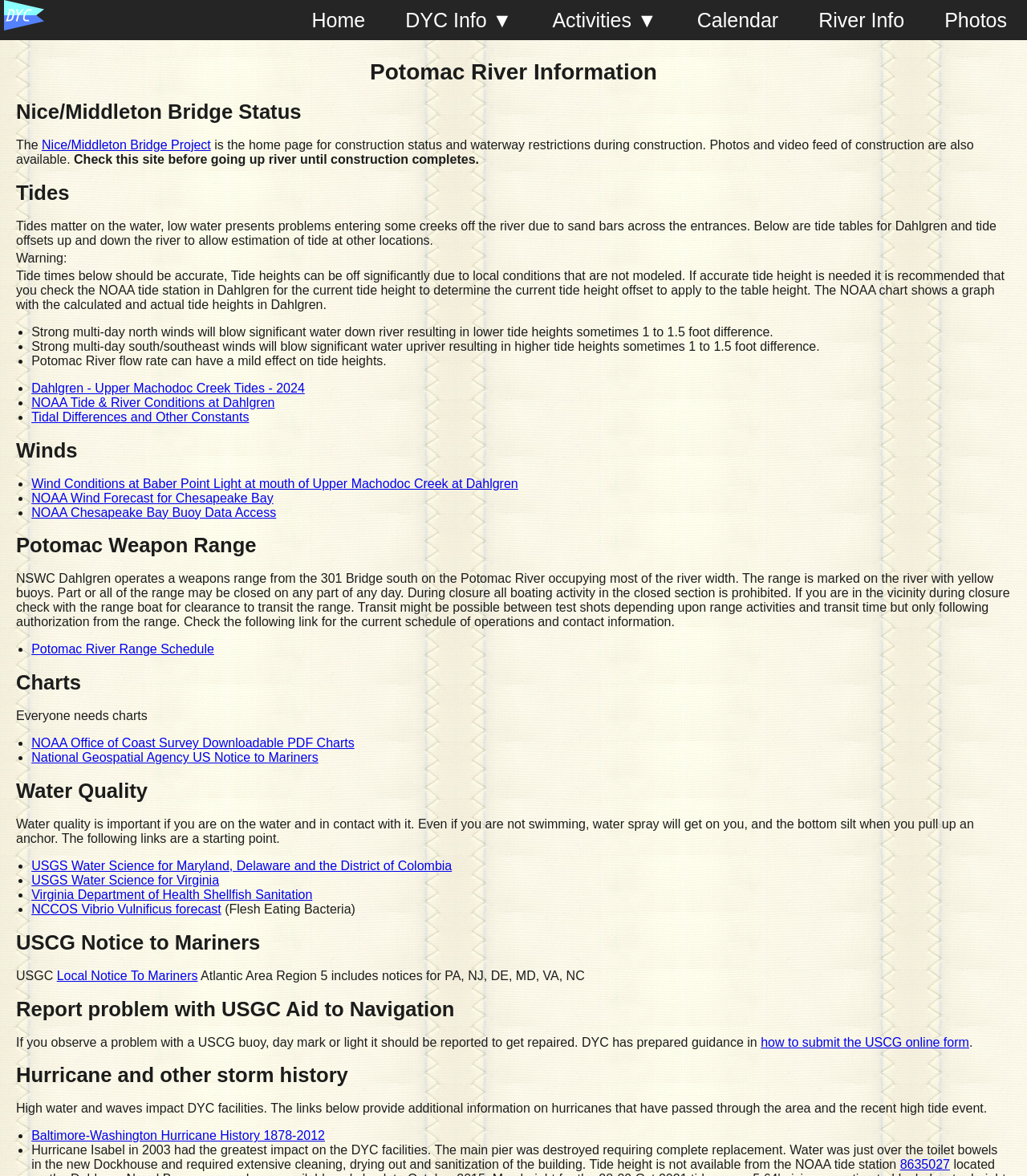Identify the bounding box for the UI element that is described as follows: "Home".

[0.284, 0.0, 0.375, 0.034]